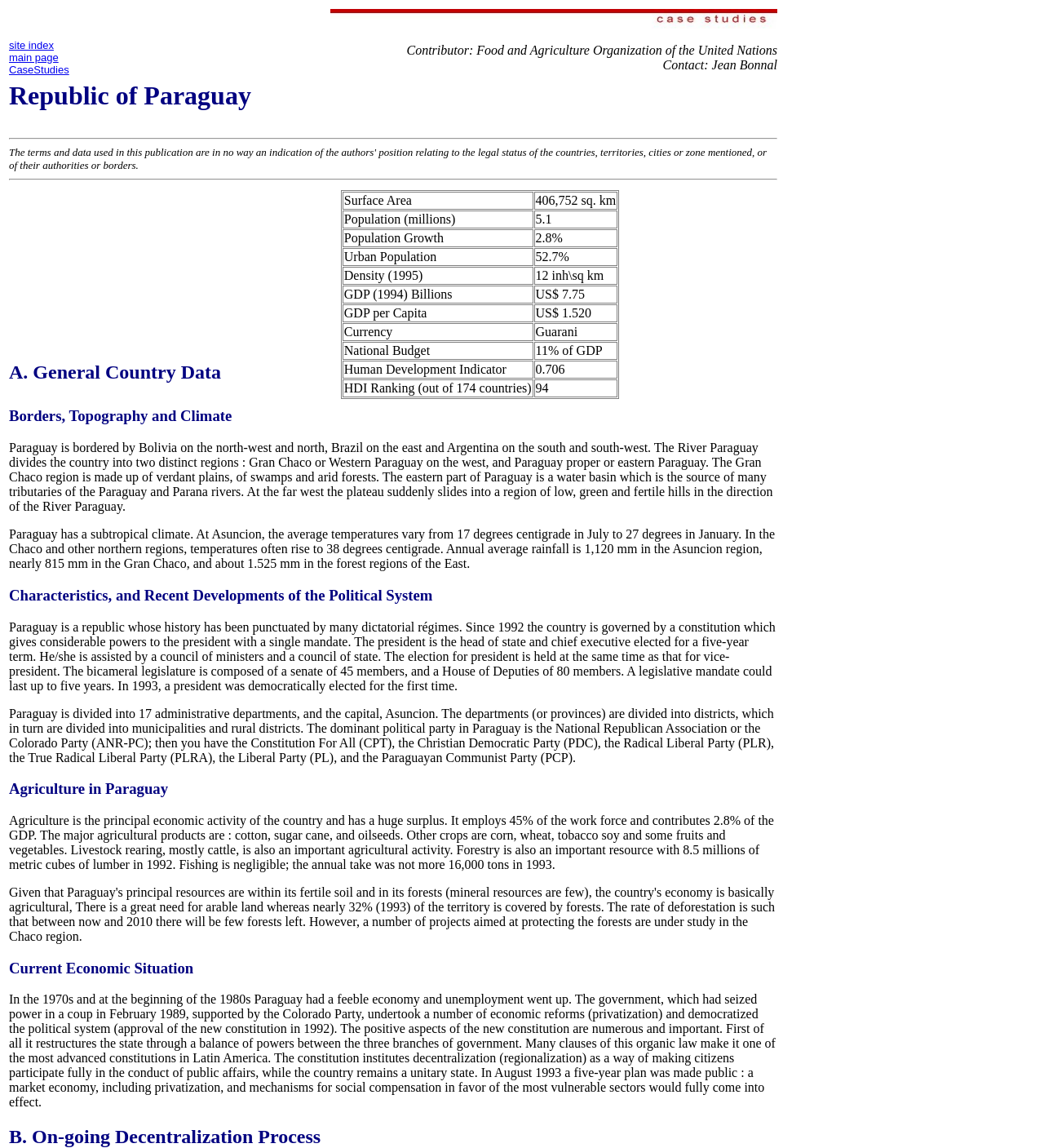What is the percentage of workforce employed in agriculture in Paraguay?
Using the image, provide a detailed and thorough answer to the question.

I found the answer in the paragraph under the heading 'Agriculture in Paraguay'. The paragraph states that 'Agriculture employs 45% of the work force'.